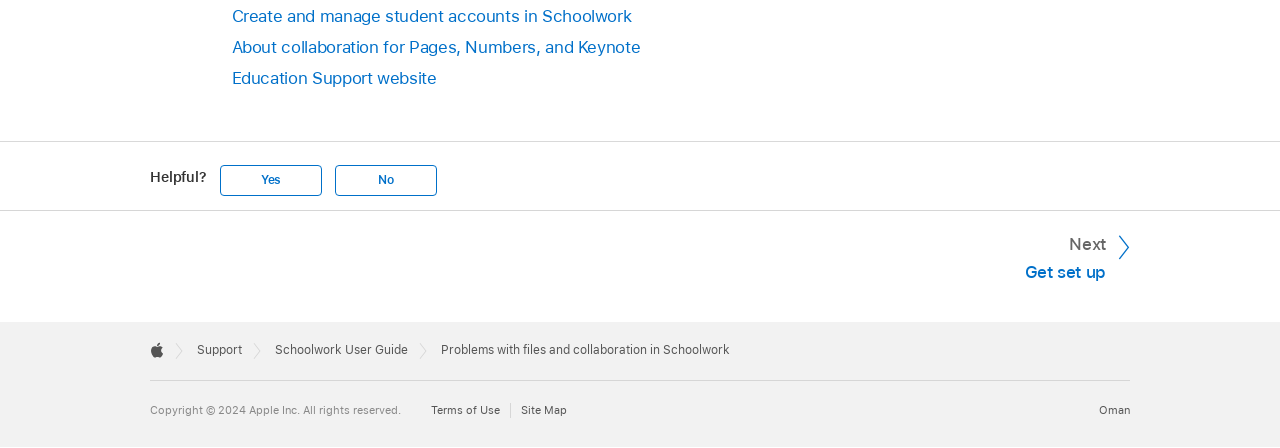How many links are in the Apple Footer section?
Using the information presented in the image, please offer a detailed response to the question.

I counted the number of links in the Apple Footer section, which includes 'Apple', 'Support', 'Schoolwork User Guide', 'Terms of Use', and 'Site Map', totaling 5 links.